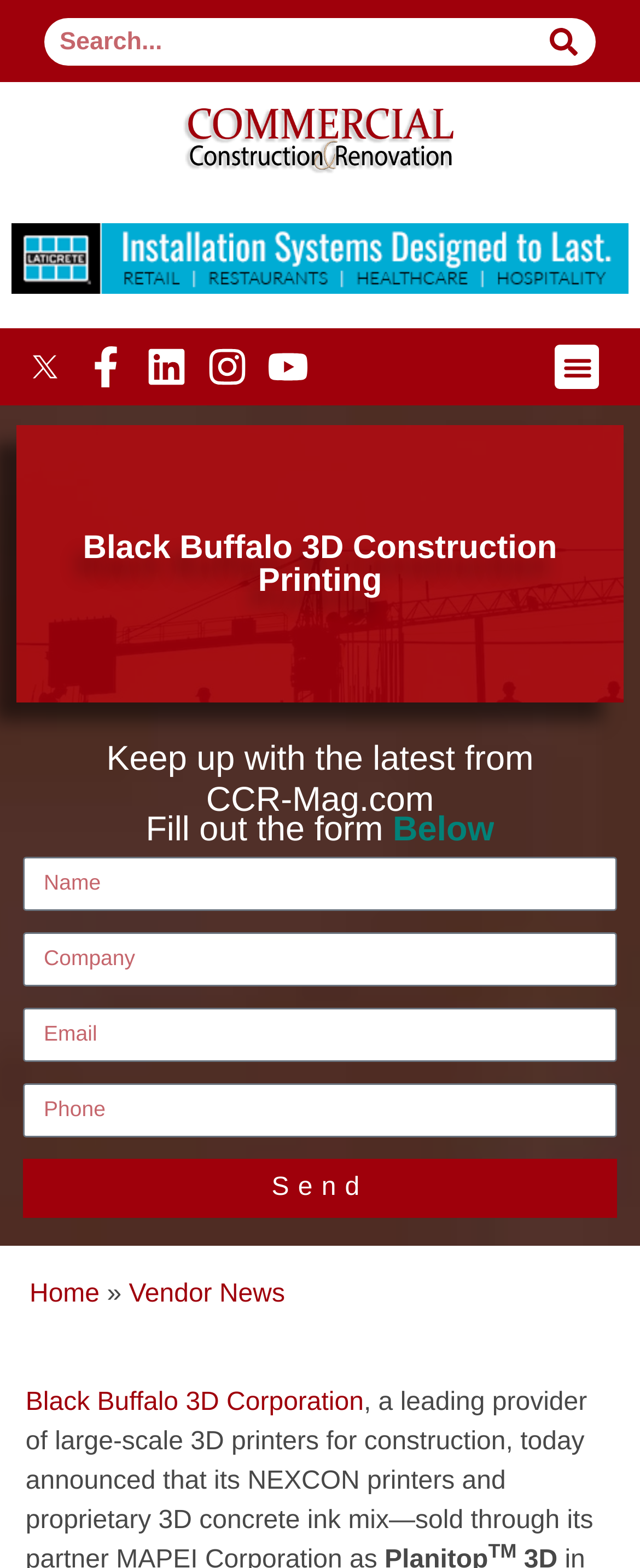Identify the bounding box coordinates of the area you need to click to perform the following instruction: "Send the form".

[0.035, 0.739, 0.965, 0.776]